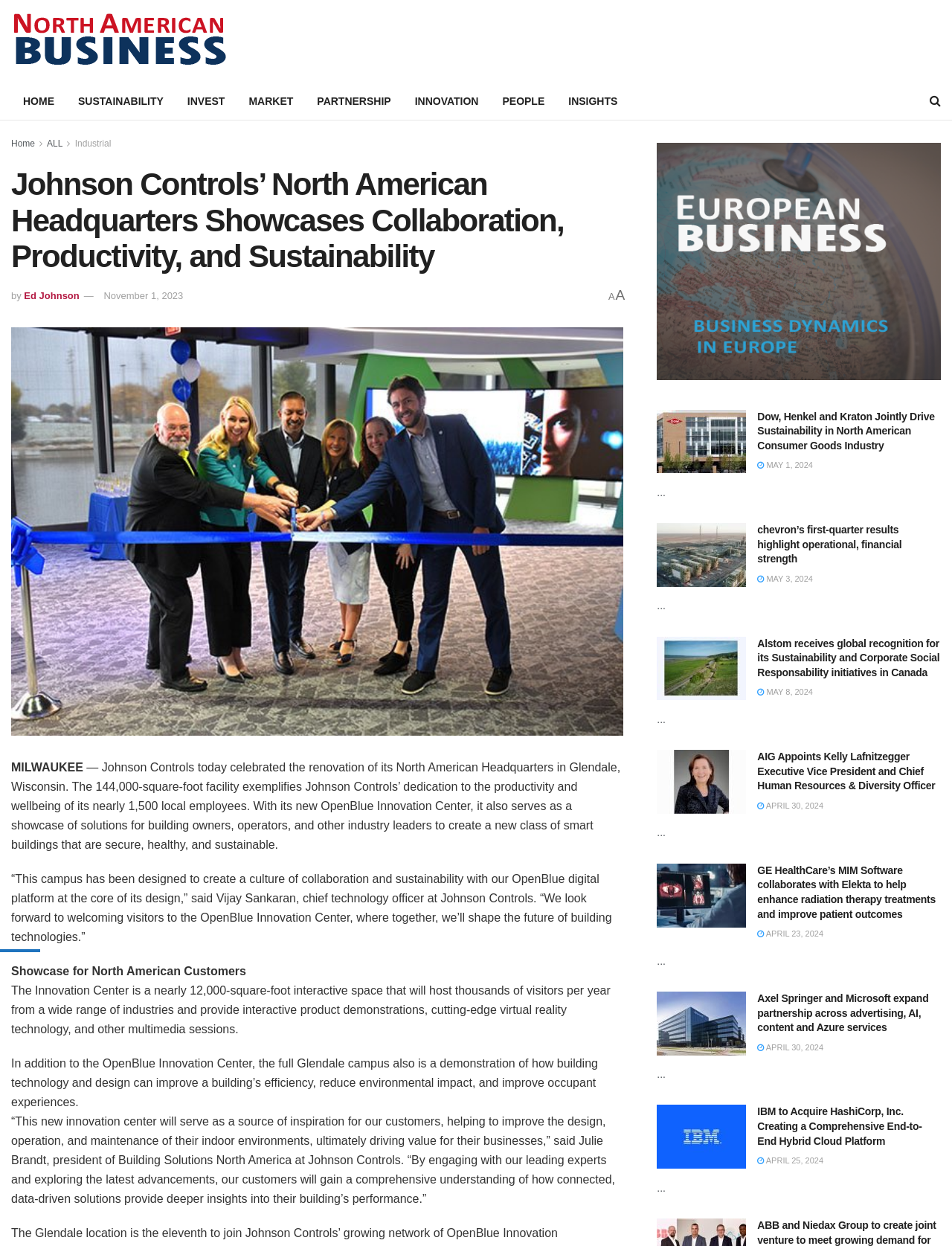Find the bounding box coordinates of the clickable area that will achieve the following instruction: "Click on the 'SUSTAINABILITY' link".

[0.07, 0.066, 0.184, 0.096]